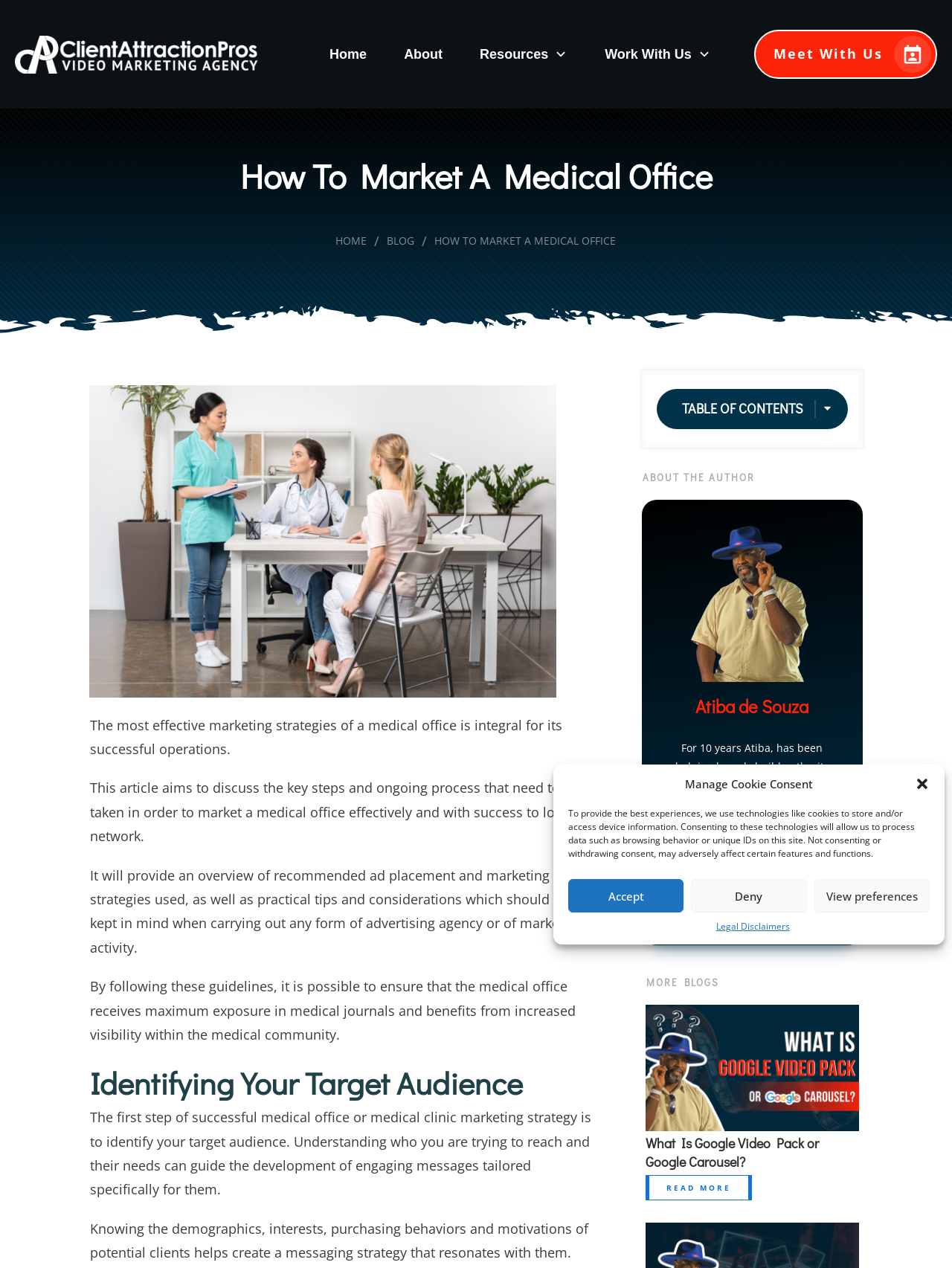Can you pinpoint the bounding box coordinates for the clickable element required for this instruction: "Learn more about the author"? The coordinates should be four float numbers between 0 and 1, i.e., [left, top, right, bottom].

[0.731, 0.548, 0.849, 0.566]